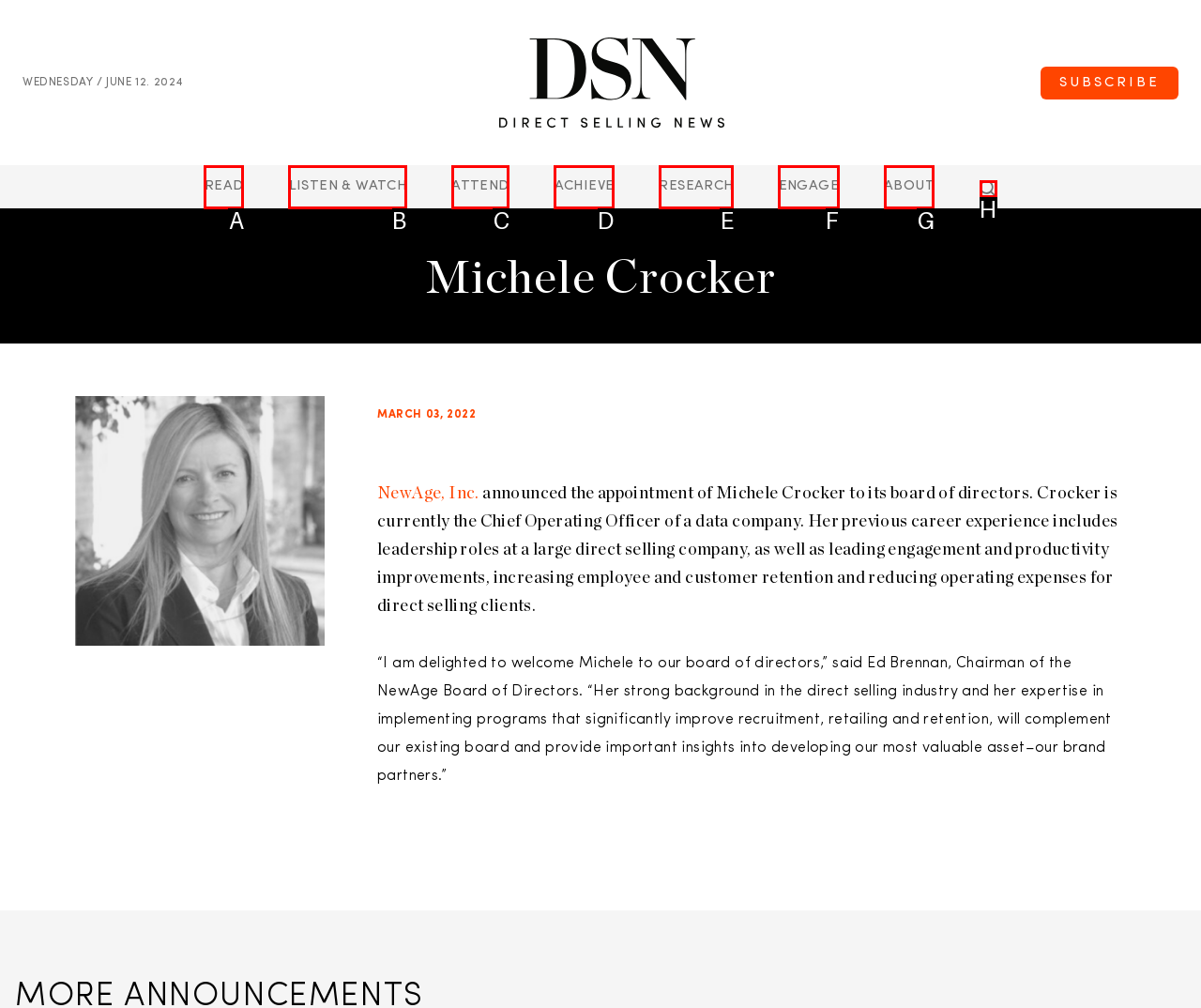Select the appropriate bounding box to fulfill the task: Visit the About page Respond with the corresponding letter from the choices provided.

G